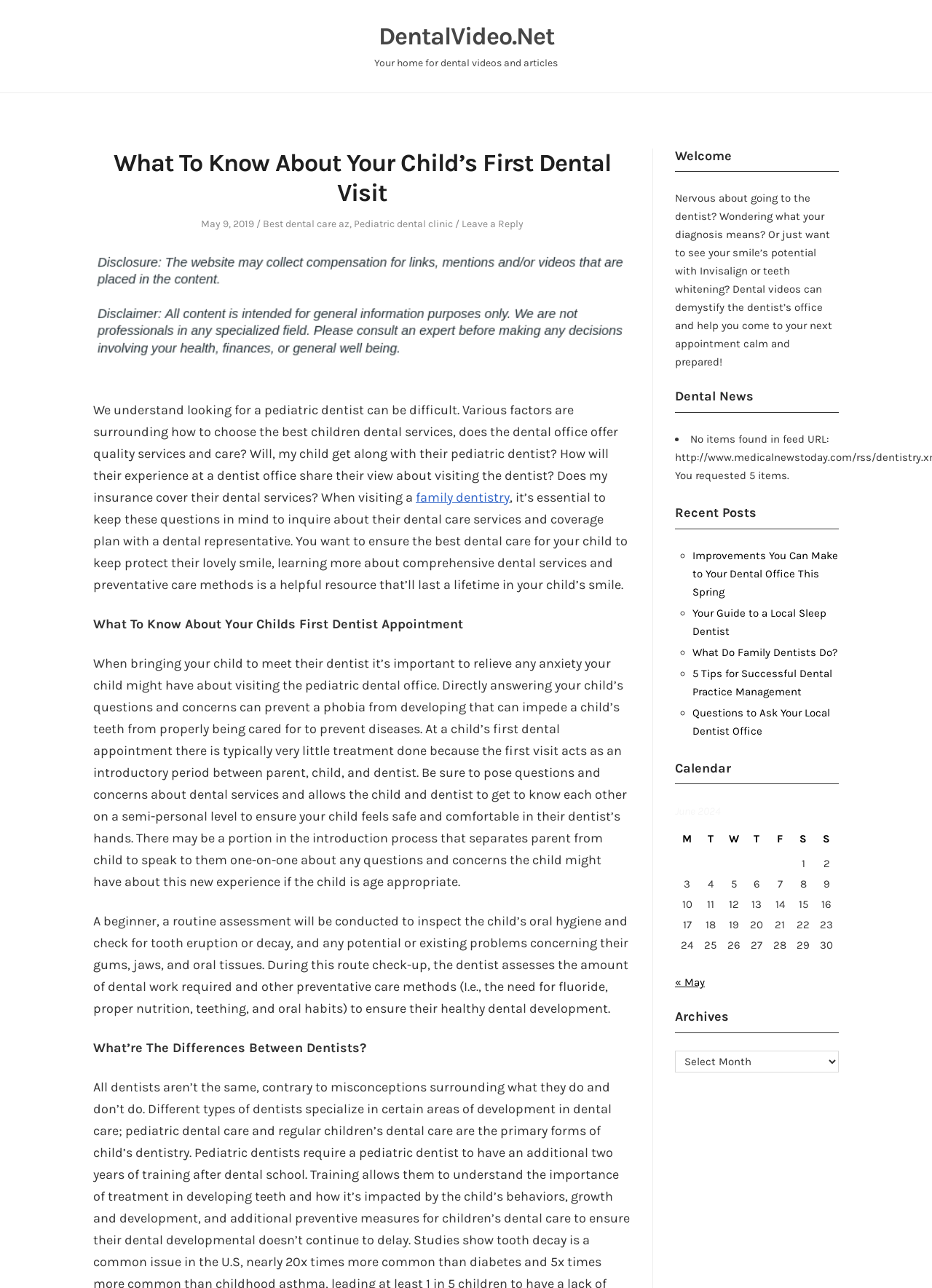Please identify the bounding box coordinates of the element's region that needs to be clicked to fulfill the following instruction: "Read the post 'Improvements You Can Make to Your Dental Office This Spring'". The bounding box coordinates should consist of four float numbers between 0 and 1, i.e., [left, top, right, bottom].

[0.743, 0.426, 0.899, 0.464]